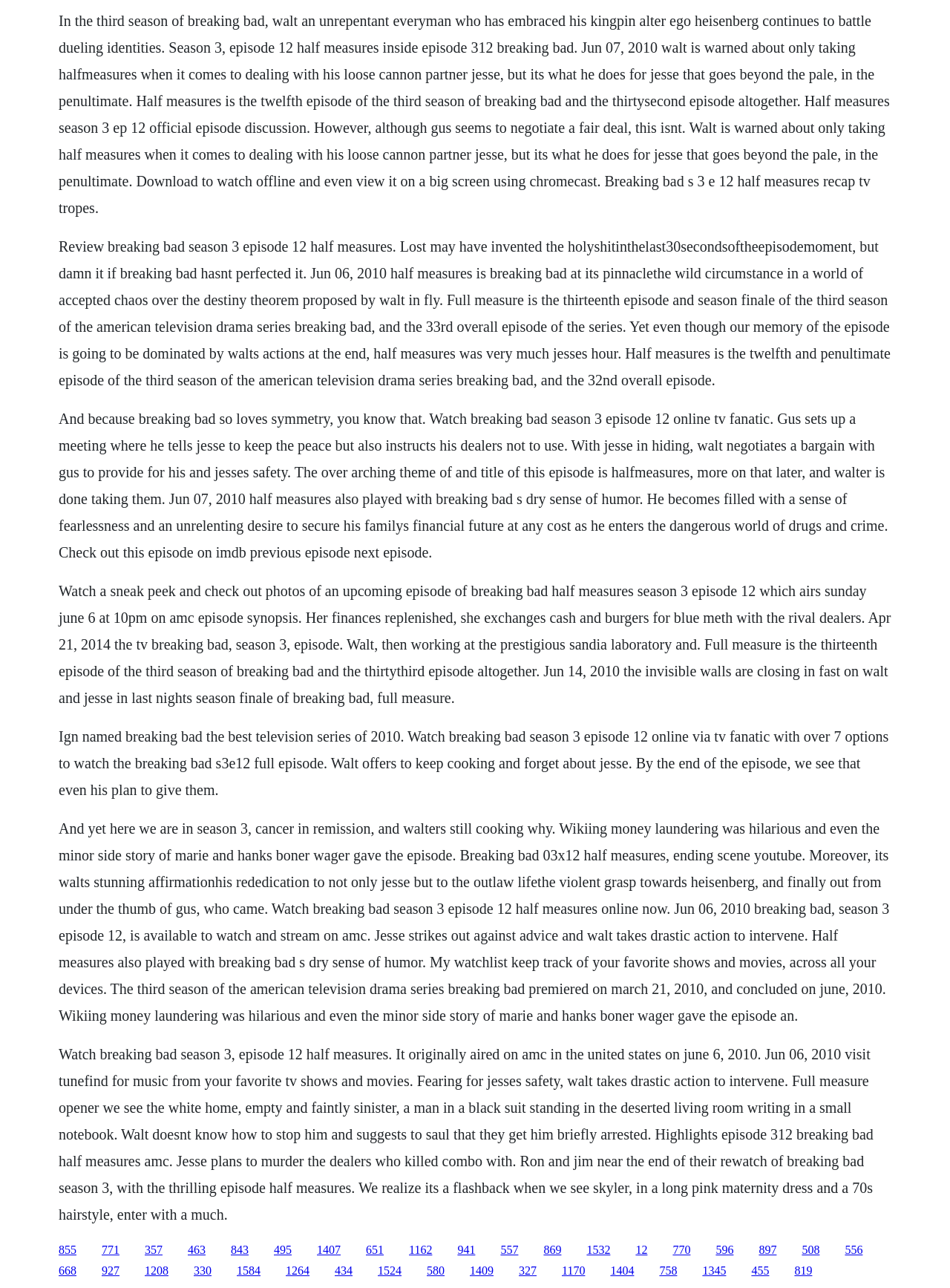Identify the coordinates of the bounding box for the element that must be clicked to accomplish the instruction: "Visit the IMDB page of Breaking Bad Half Measures".

[0.062, 0.812, 0.919, 0.949]